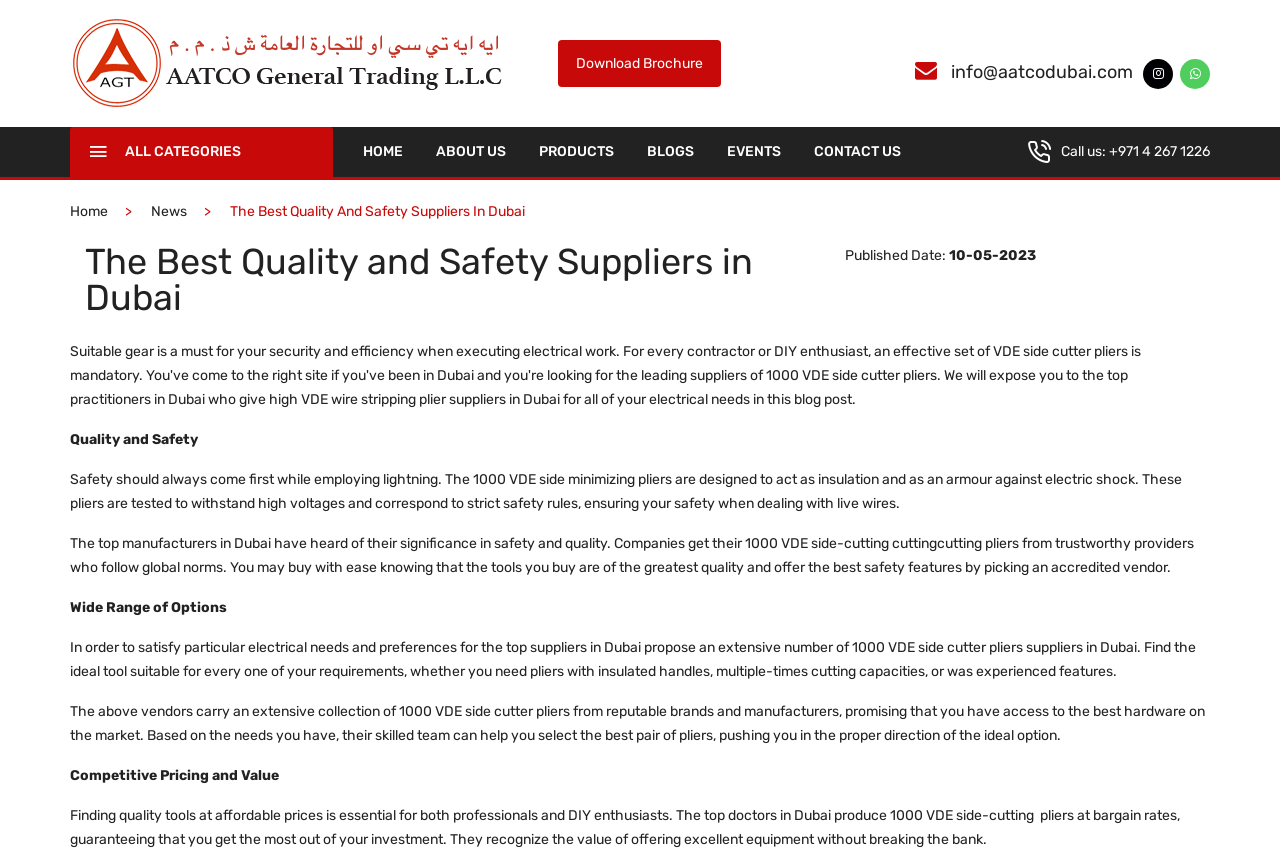Answer the question using only a single word or phrase: 
What is the category of products mentioned?

Electrical